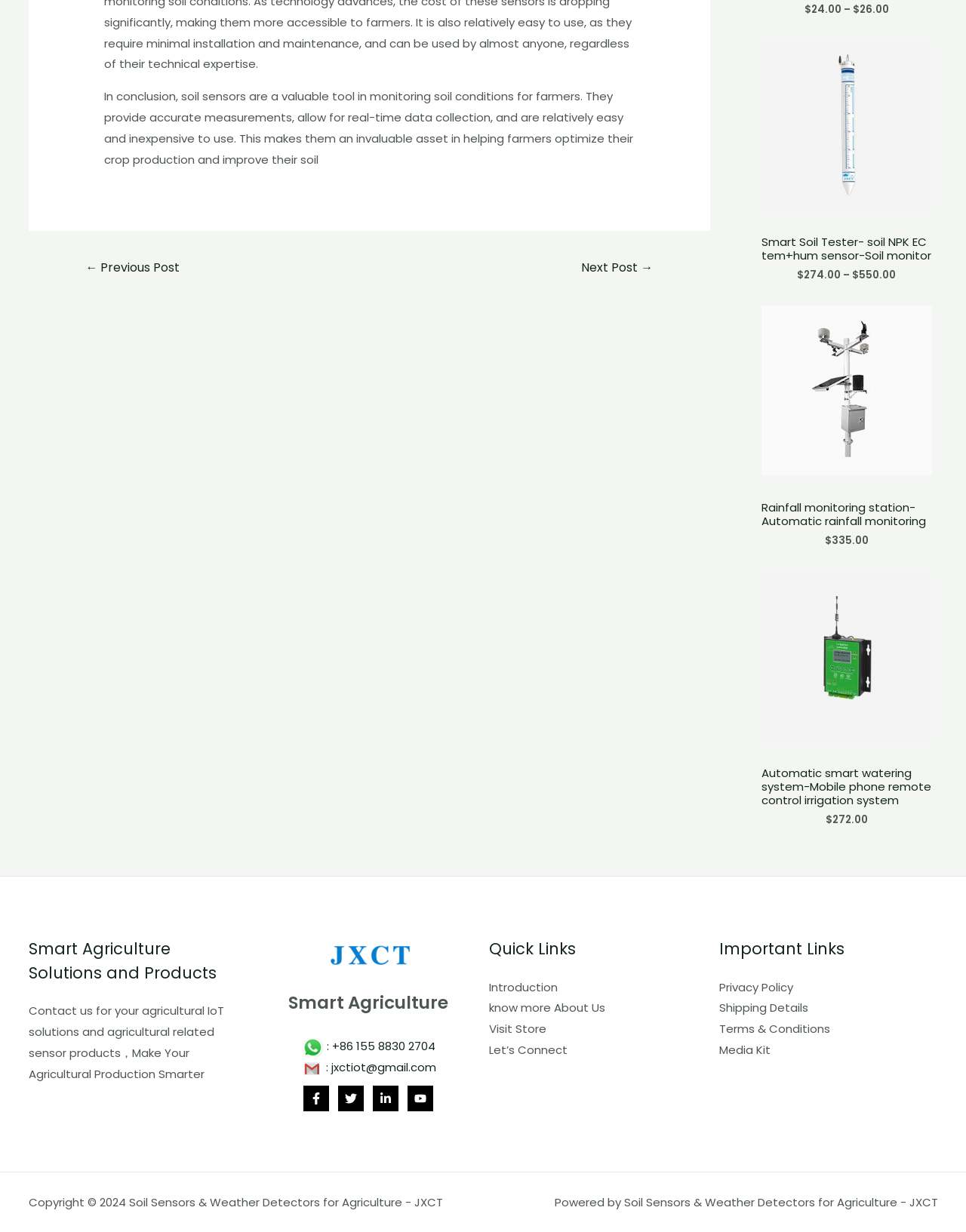Specify the bounding box coordinates of the area that needs to be clicked to achieve the following instruction: "Download EELSA".

None